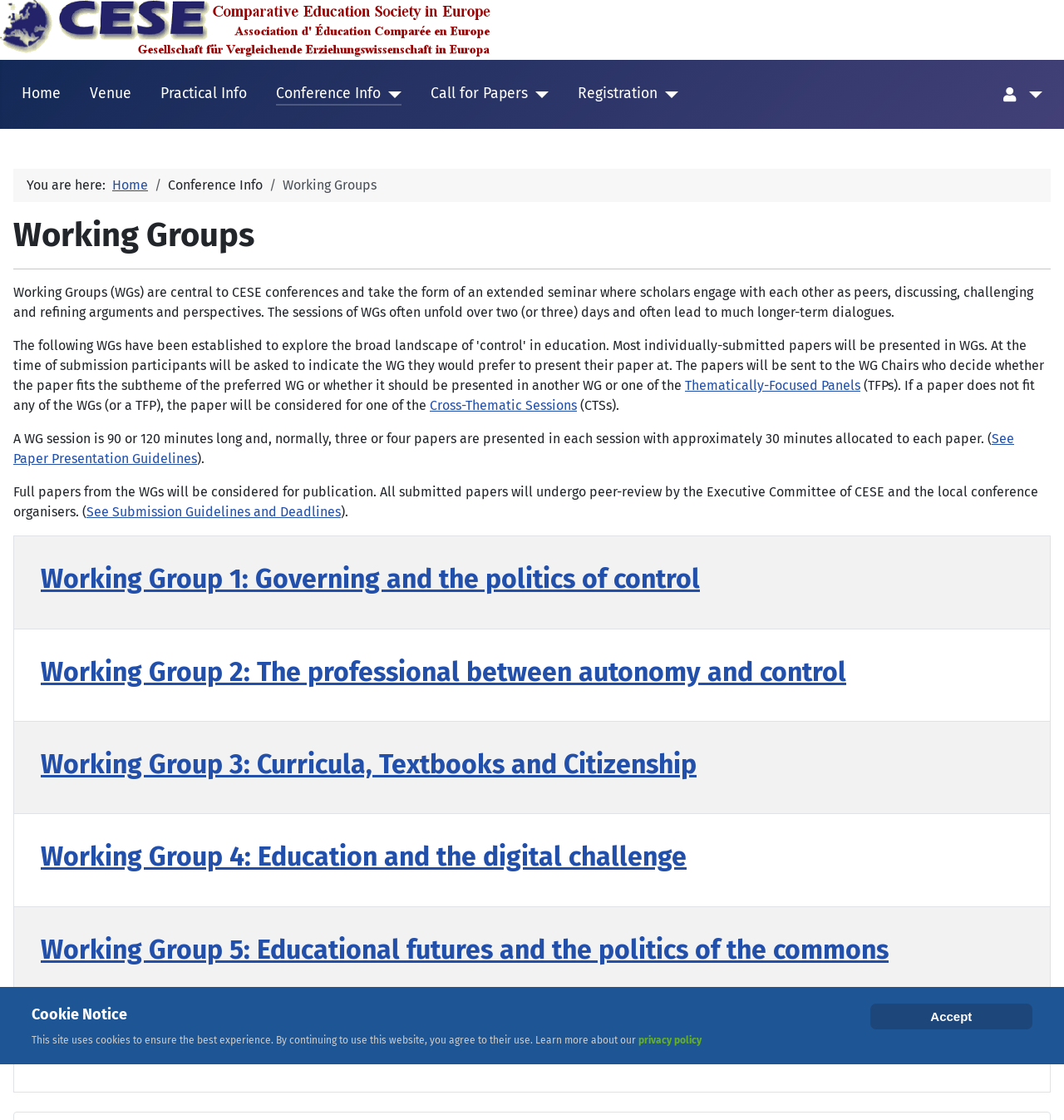What is the link at the bottom of the webpage?
Using the information presented in the image, please offer a detailed response to the question.

The link at the bottom of the webpage is 'Back to Top', which allows users to quickly navigate back to the top of the webpage.